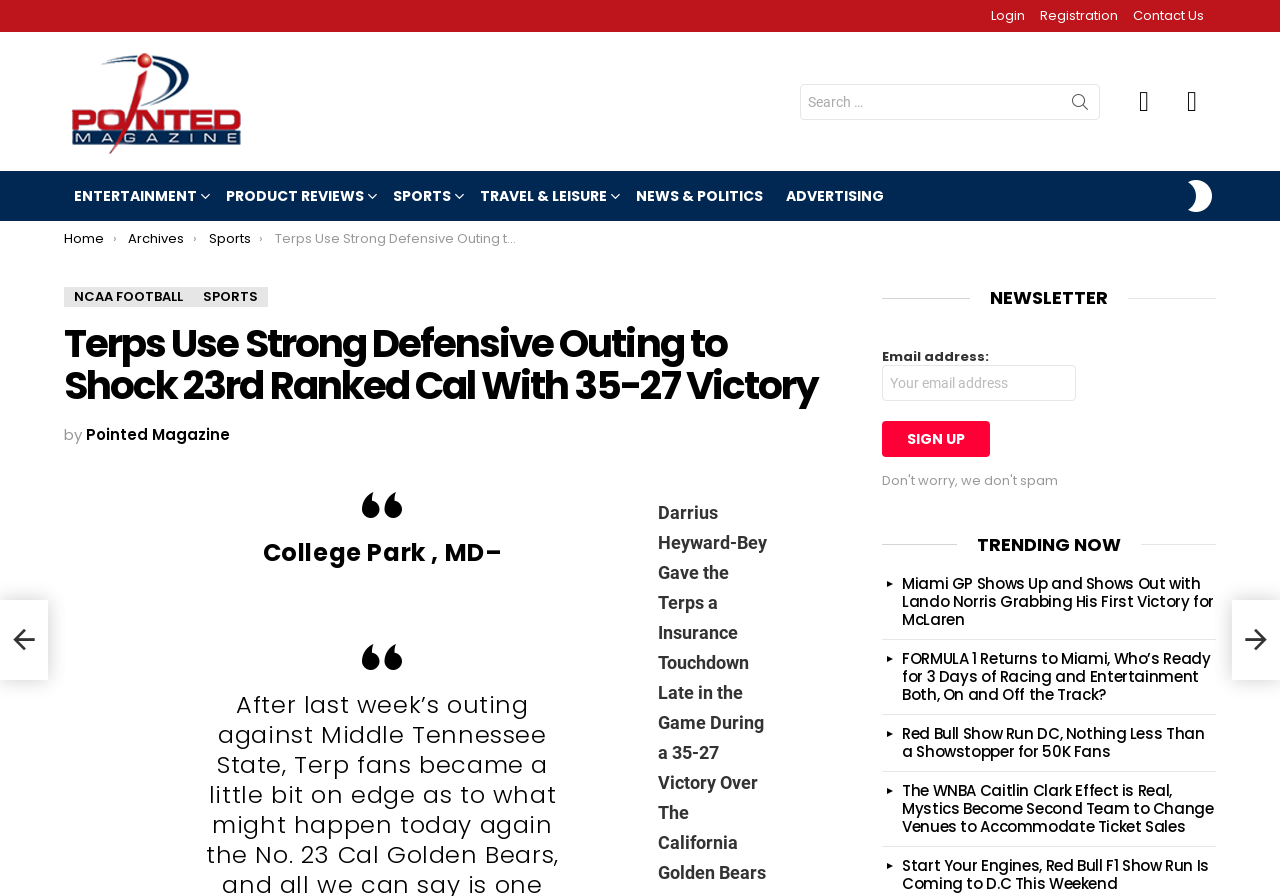What is the topic of the trending article with the heading 'Miami GP Shows Up and Shows Out with Lando Norris Grabbing His First Victory for McLaren'?
Using the information from the image, give a concise answer in one word or a short phrase.

Formula 1